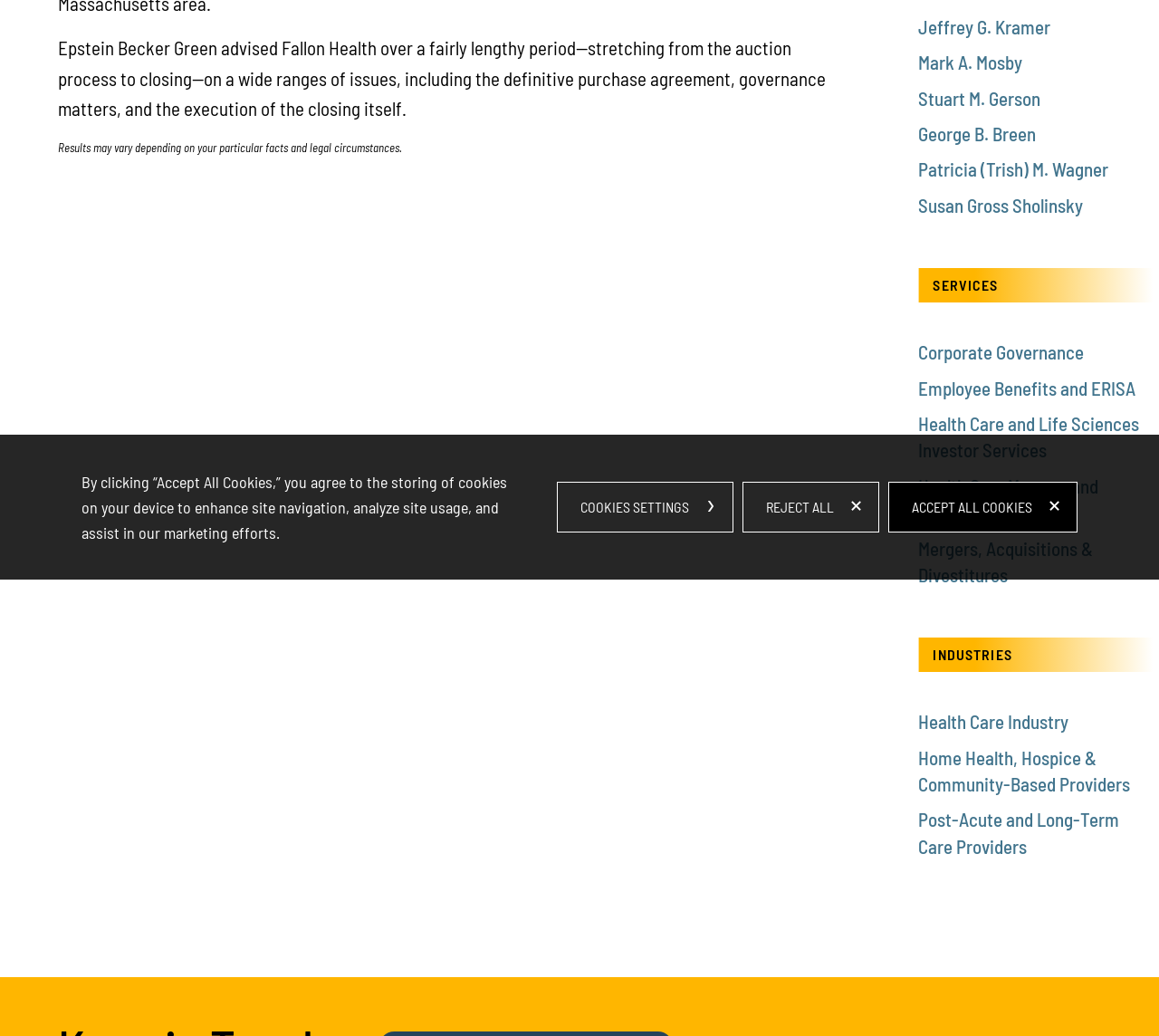Please provide the bounding box coordinates in the format (top-left x, top-left y, bottom-right x, bottom-right y). Remember, all values are floating point numbers between 0 and 1. What is the bounding box coordinate of the region described as: Health Care Mergers and Acquisitions

[0.793, 0.561, 0.948, 0.609]